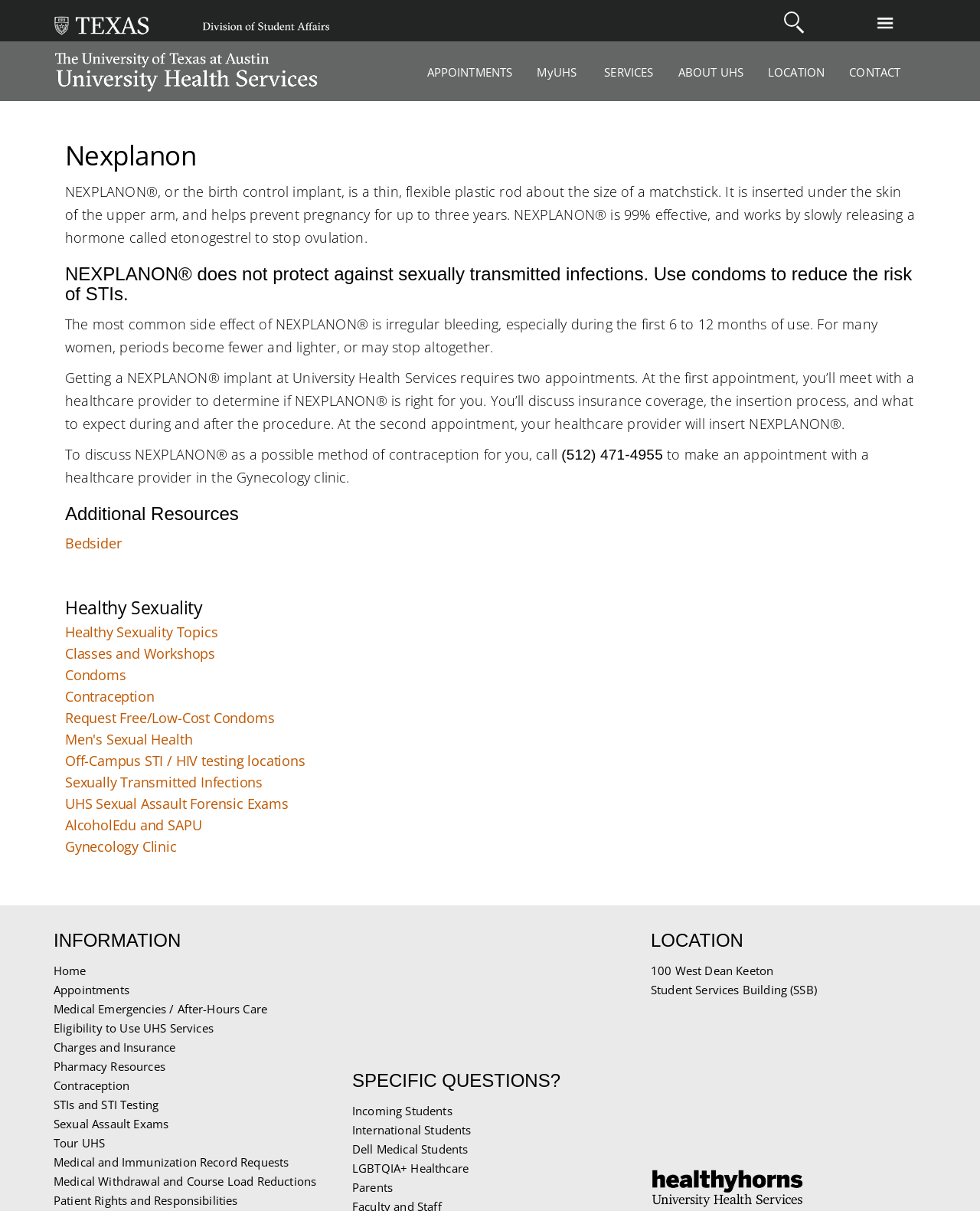What is the effectiveness of Nexplanon?
Can you provide an in-depth and detailed response to the question?

According to the webpage content, Nexplanon is 99% effective in preventing pregnancy, as stated in the section 'NEXPLANON®, or the birth control implant, is a thin, flexible plastic rod about the size of a matchstick. It is inserted under the skin of the upper arm, and helps prevent pregnancy for up to three years. NEXPLANON® is 99% effective...'